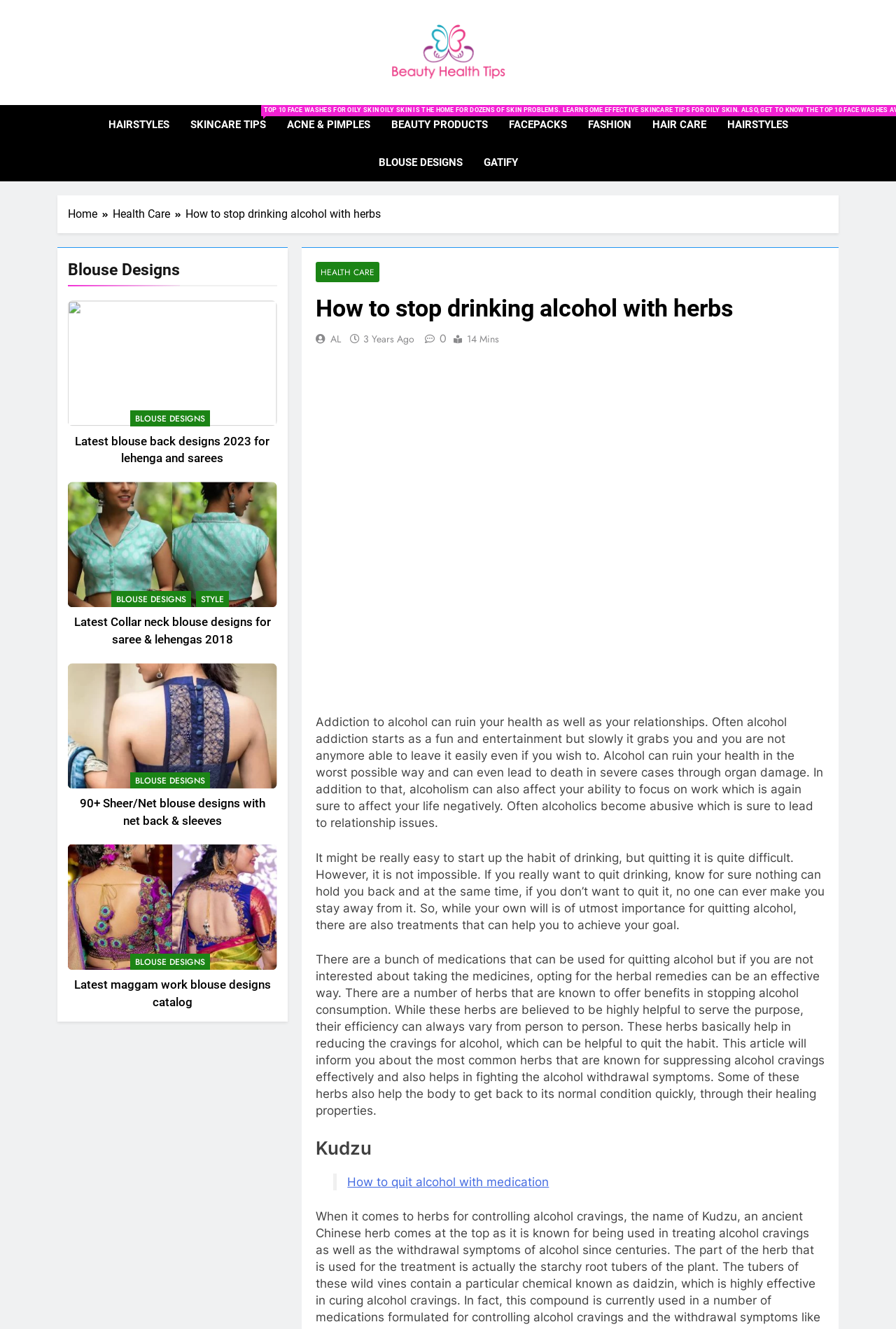Identify the bounding box for the UI element specified in this description: "Virginia's Civil War Ghosts". The coordinates must be four float numbers between 0 and 1, formatted as [left, top, right, bottom].

None